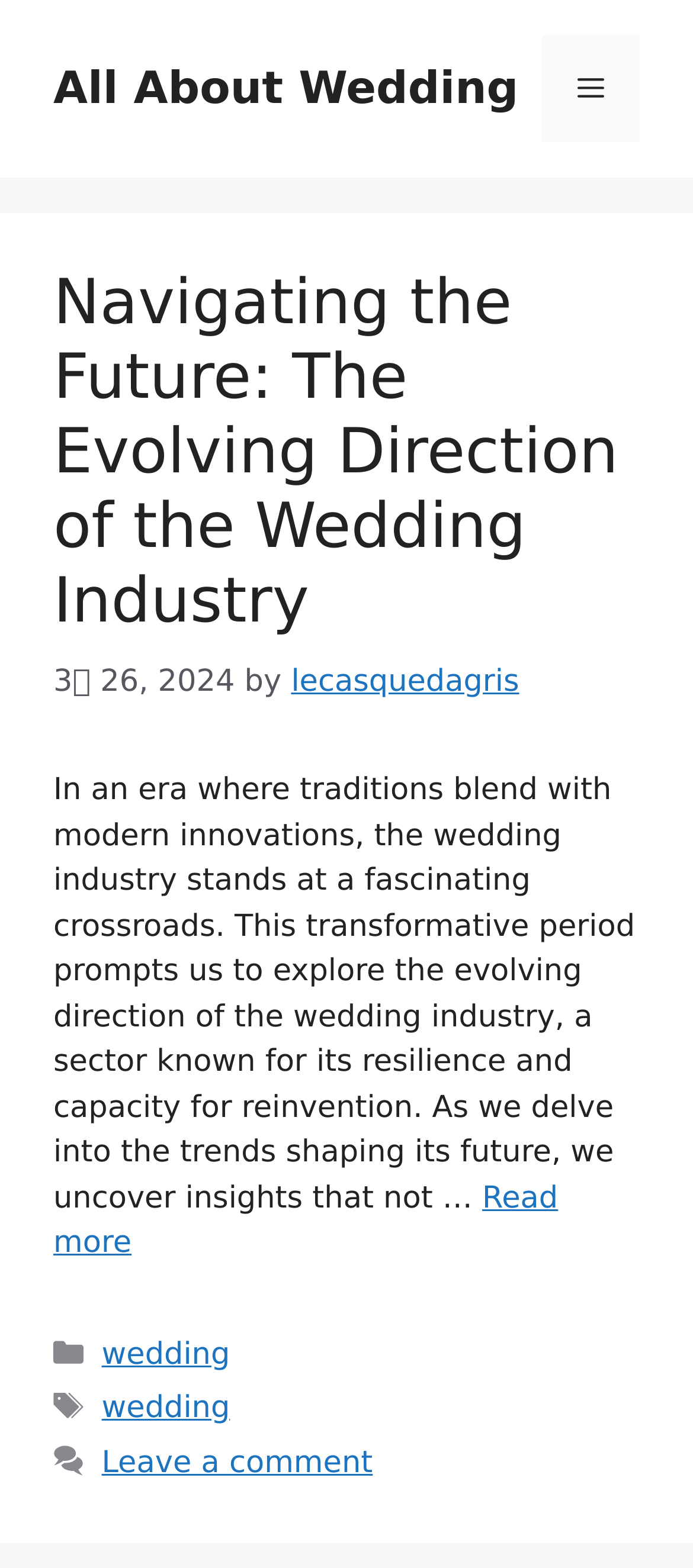Who is the author of the latest article? Based on the screenshot, please respond with a single word or phrase.

lecasquedagris